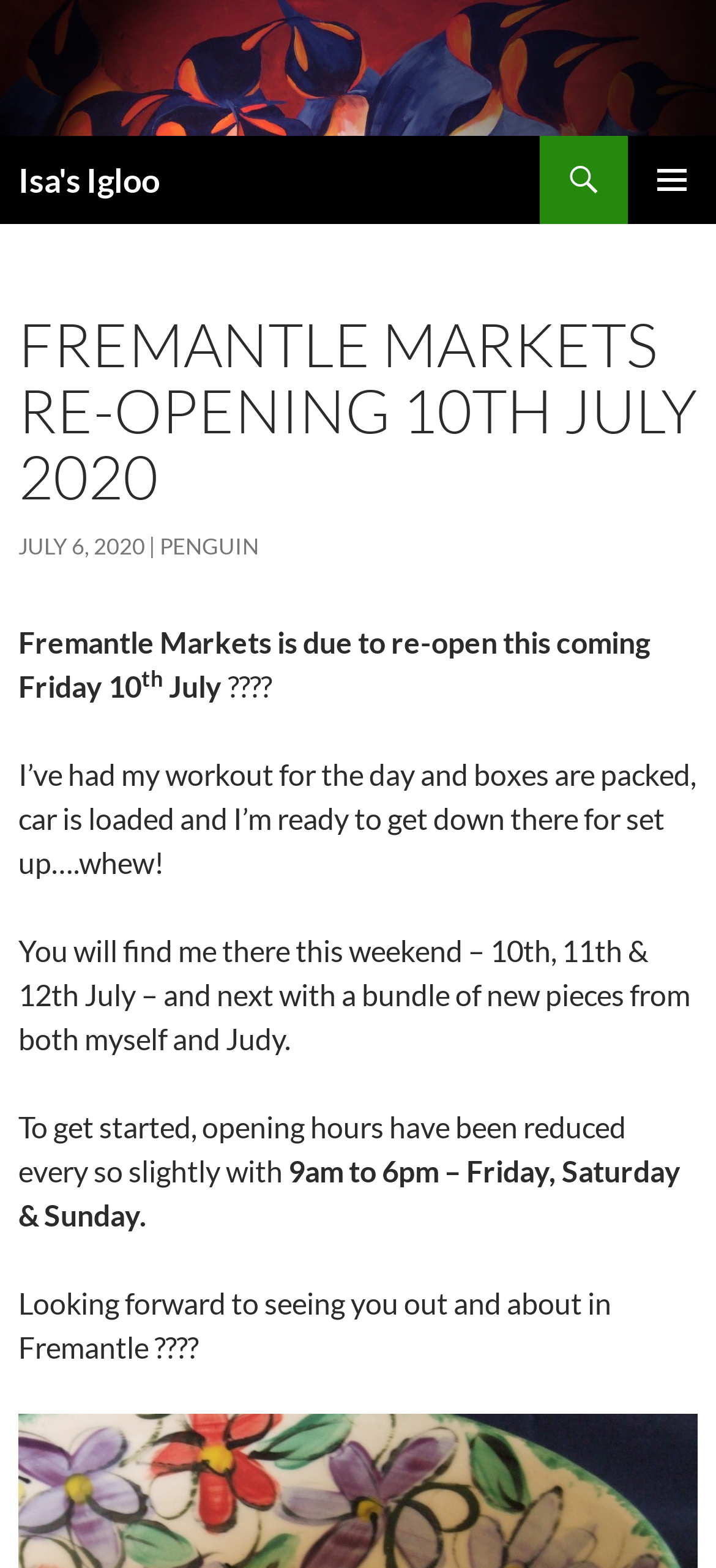What is the author doing on the day of re-opening?
Please provide a single word or phrase as the answer based on the screenshot.

Setting up